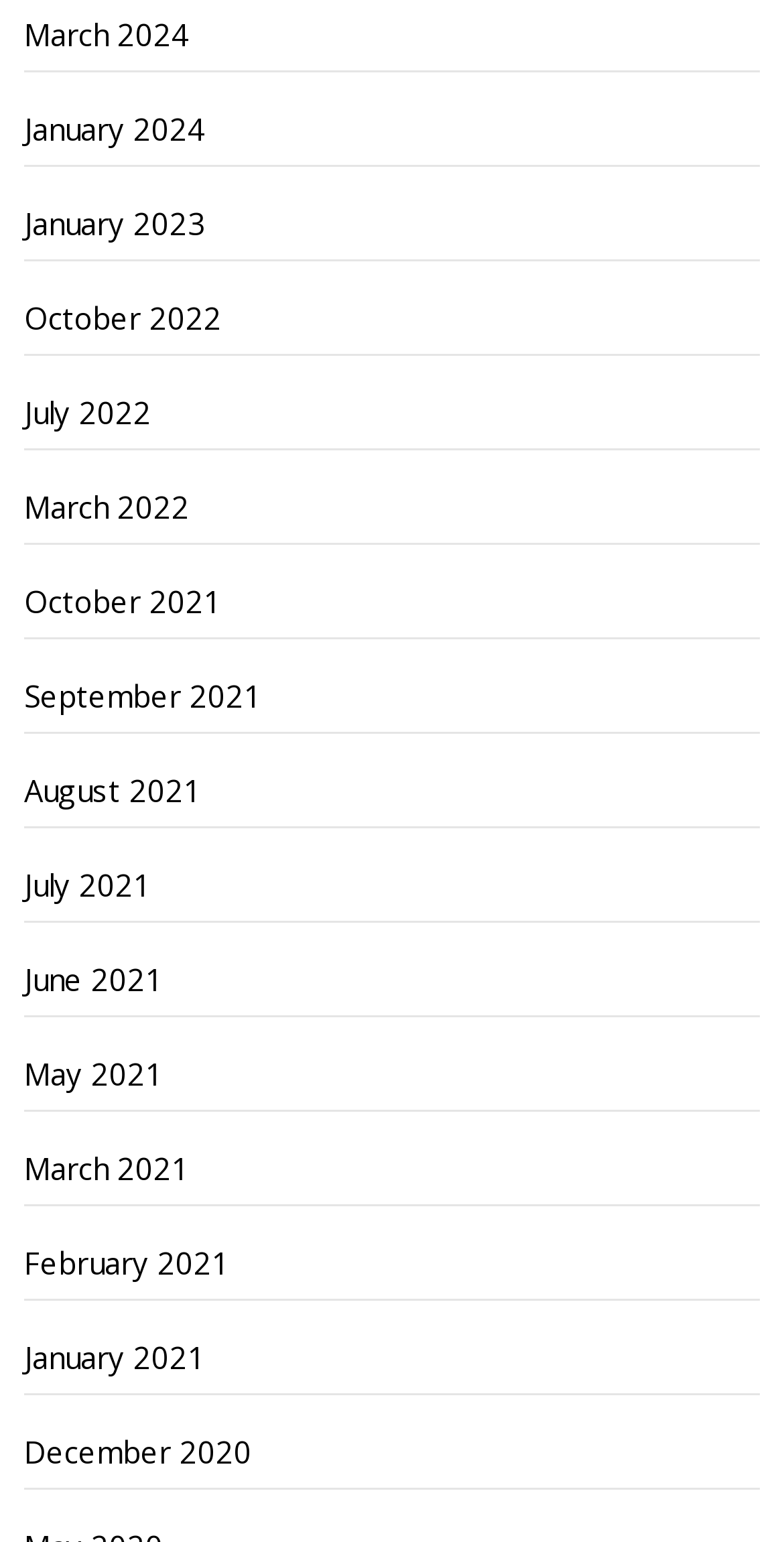Are the months listed in chronological order?
From the details in the image, provide a complete and detailed answer to the question.

I can see that the months are listed in reverse chronological order, with the most recent months at the top and the oldest months at the bottom.